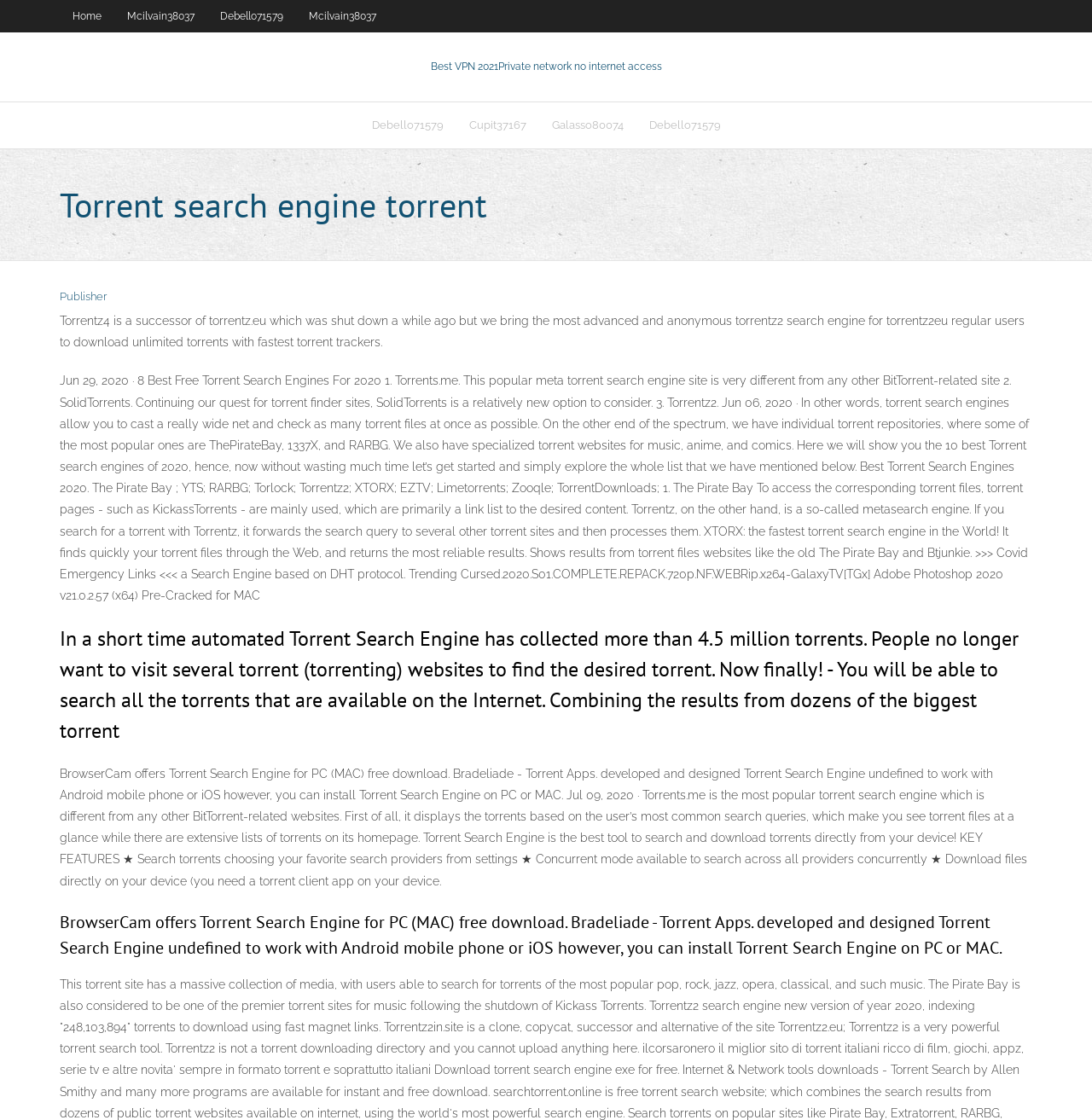Locate the bounding box coordinates of the clickable area needed to fulfill the instruction: "Search for torrents using the 'Best VPN 2021' link".

[0.394, 0.054, 0.606, 0.064]